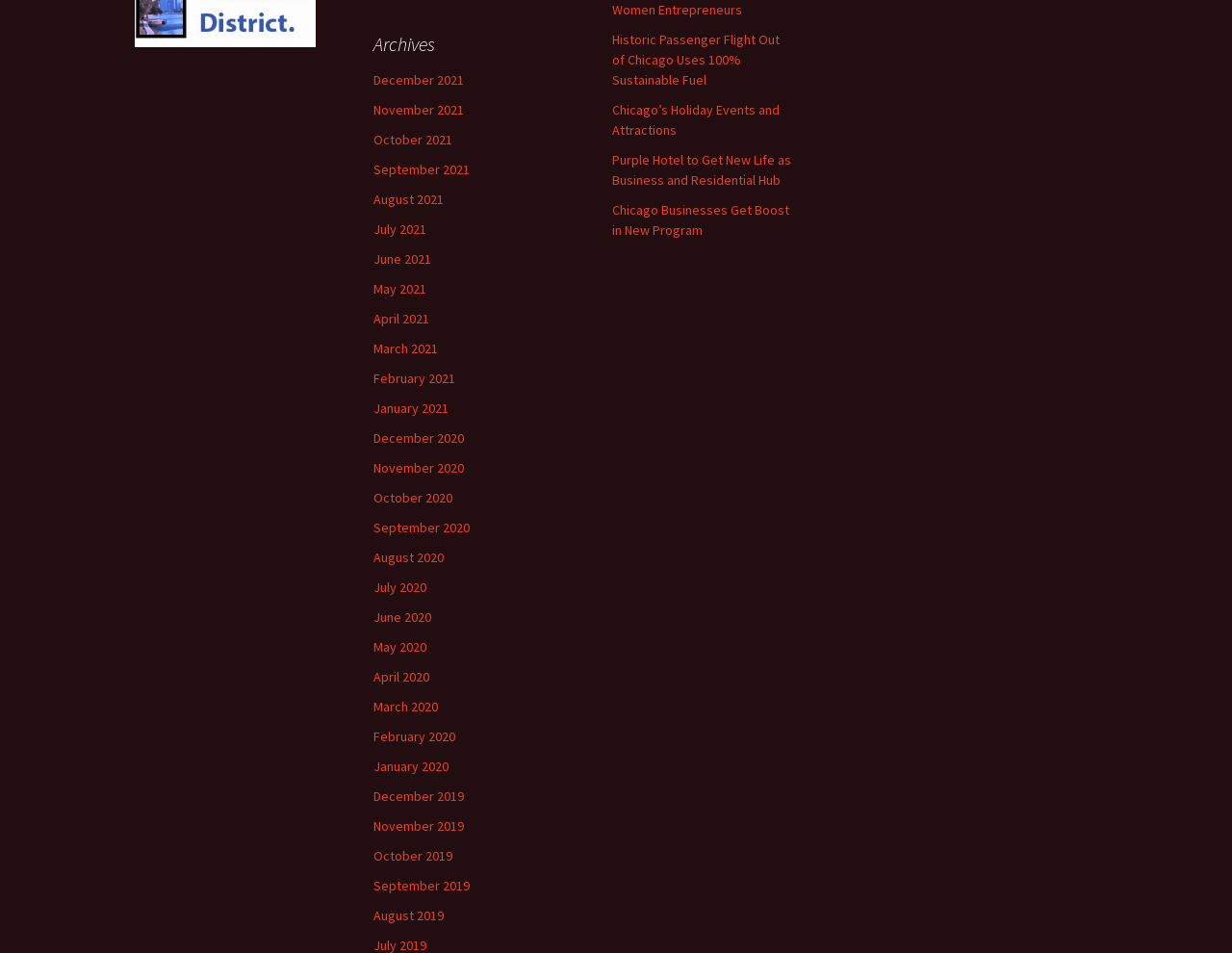Is there a link about a holiday event on the webpage?
Based on the visual, give a brief answer using one word or a short phrase.

Yes